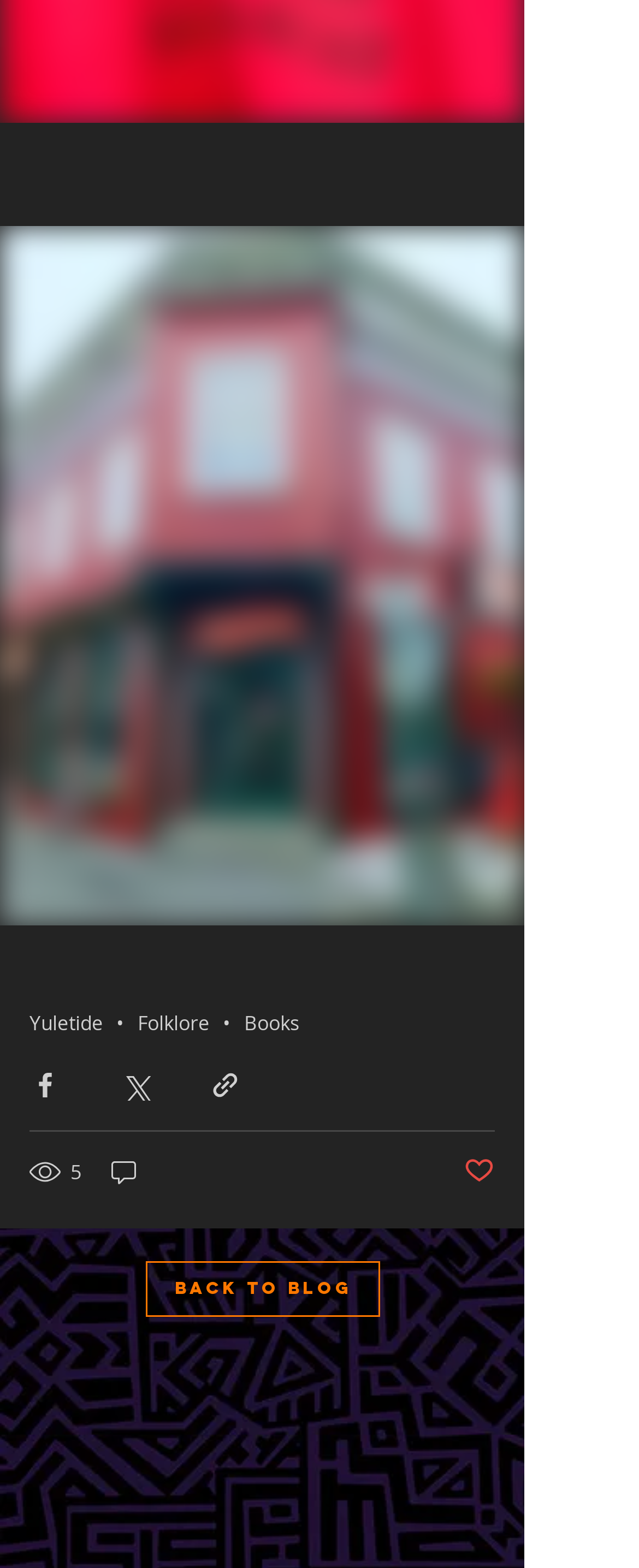What is the name of the first link?
Provide a one-word or short-phrase answer based on the image.

Yuletide